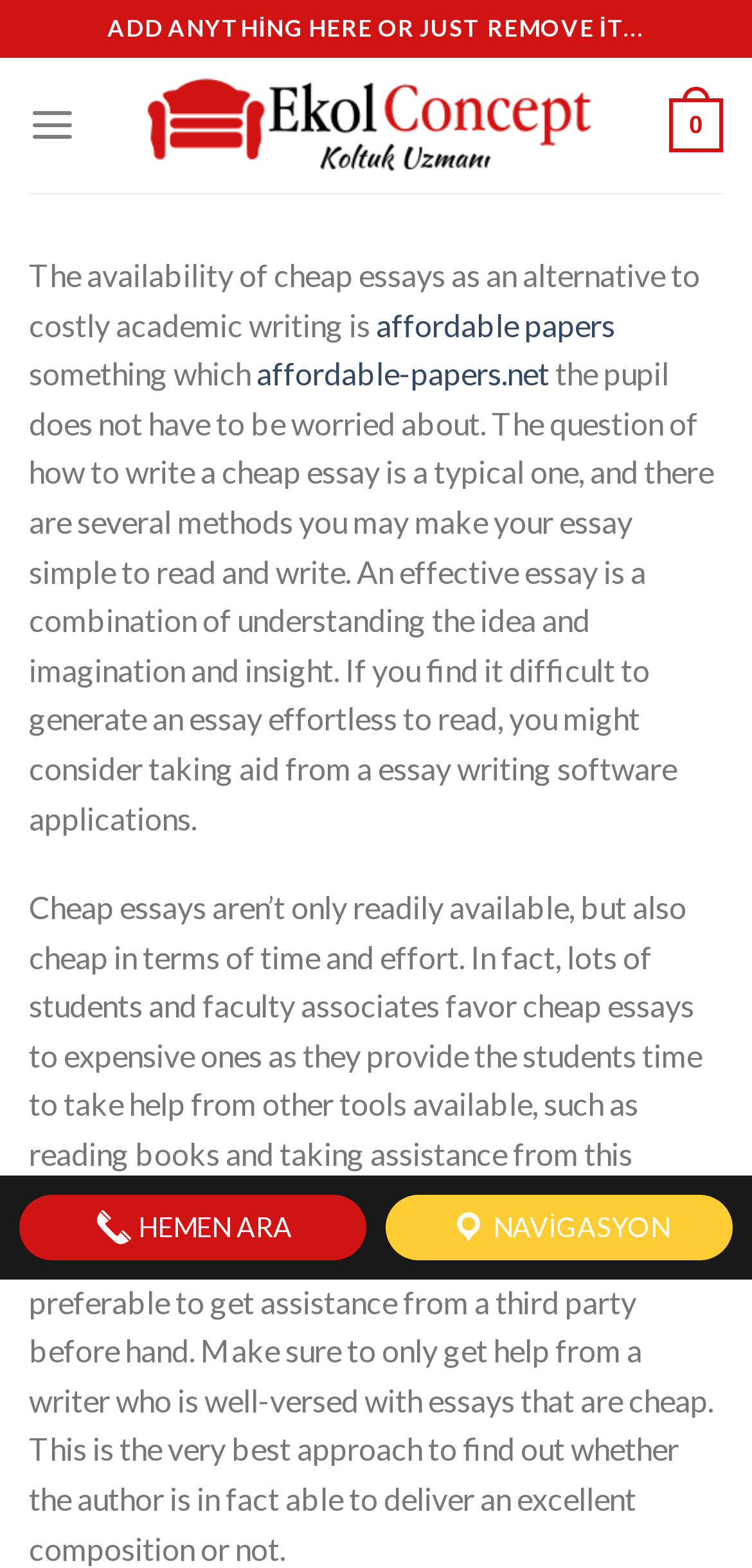Respond with a single word or phrase to the following question: What is the topic of the essay?

Cheap essays